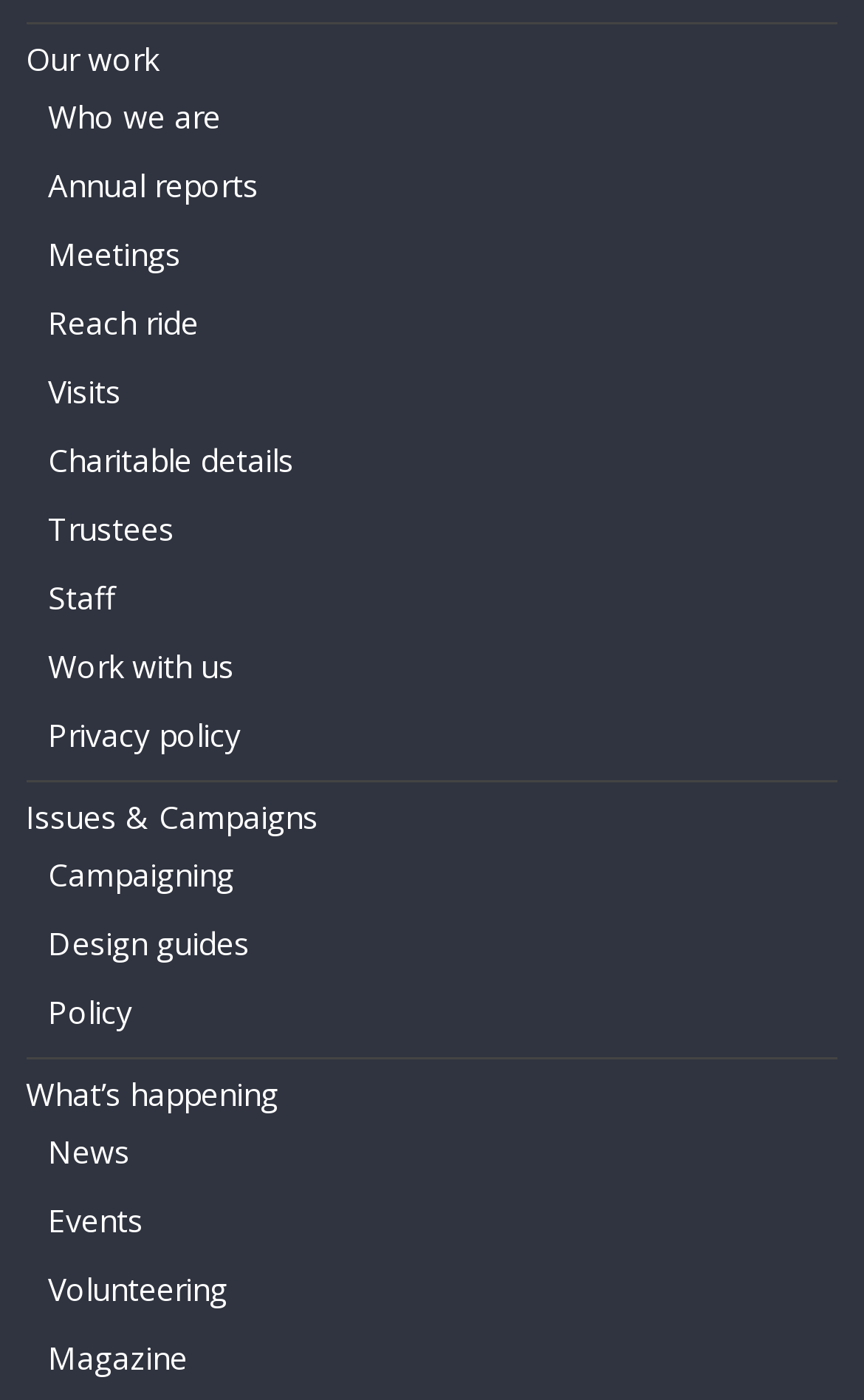With reference to the image, please provide a detailed answer to the following question: What is the second link in the 'Issues & Campaigns' section?

I looked at the 'Issues & Campaigns' section and found that the second link is 'Design guides', which is located below 'Campaigning'.